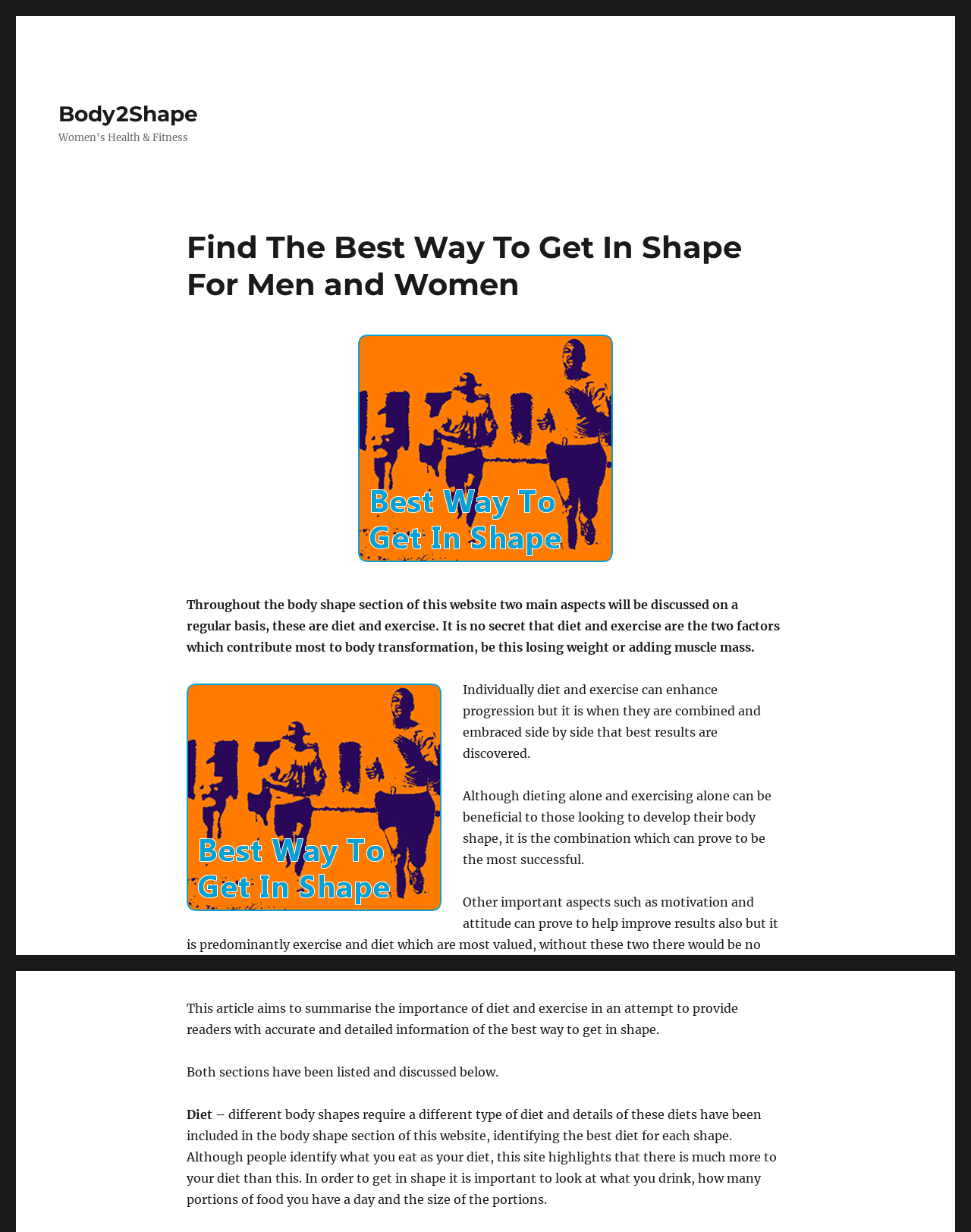Respond to the question below with a single word or phrase:
What is discussed in the body shape section of this website?

Different diets for different body shapes